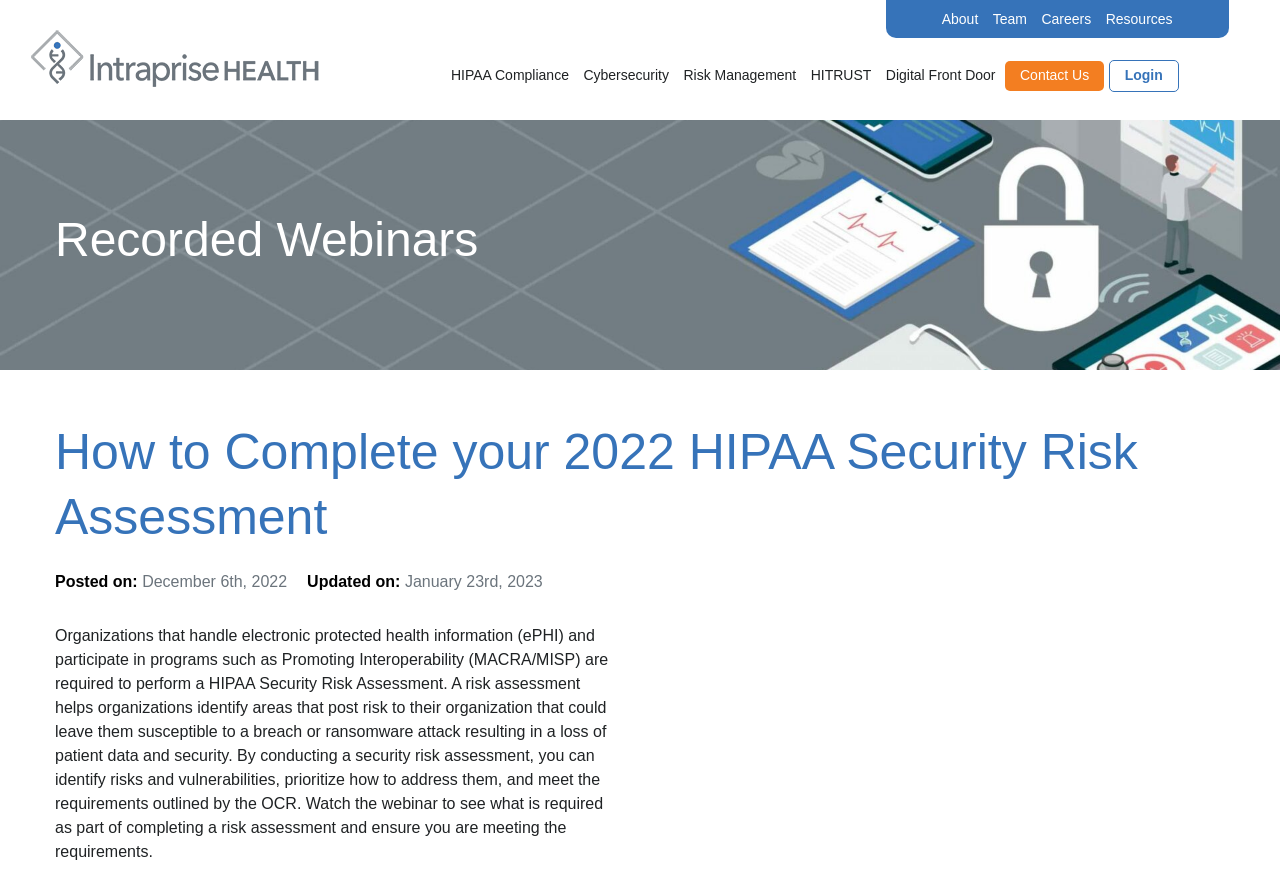Find the bounding box coordinates of the clickable area that will achieve the following instruction: "Click on the 'Contact Us' link".

[0.785, 0.069, 0.863, 0.104]